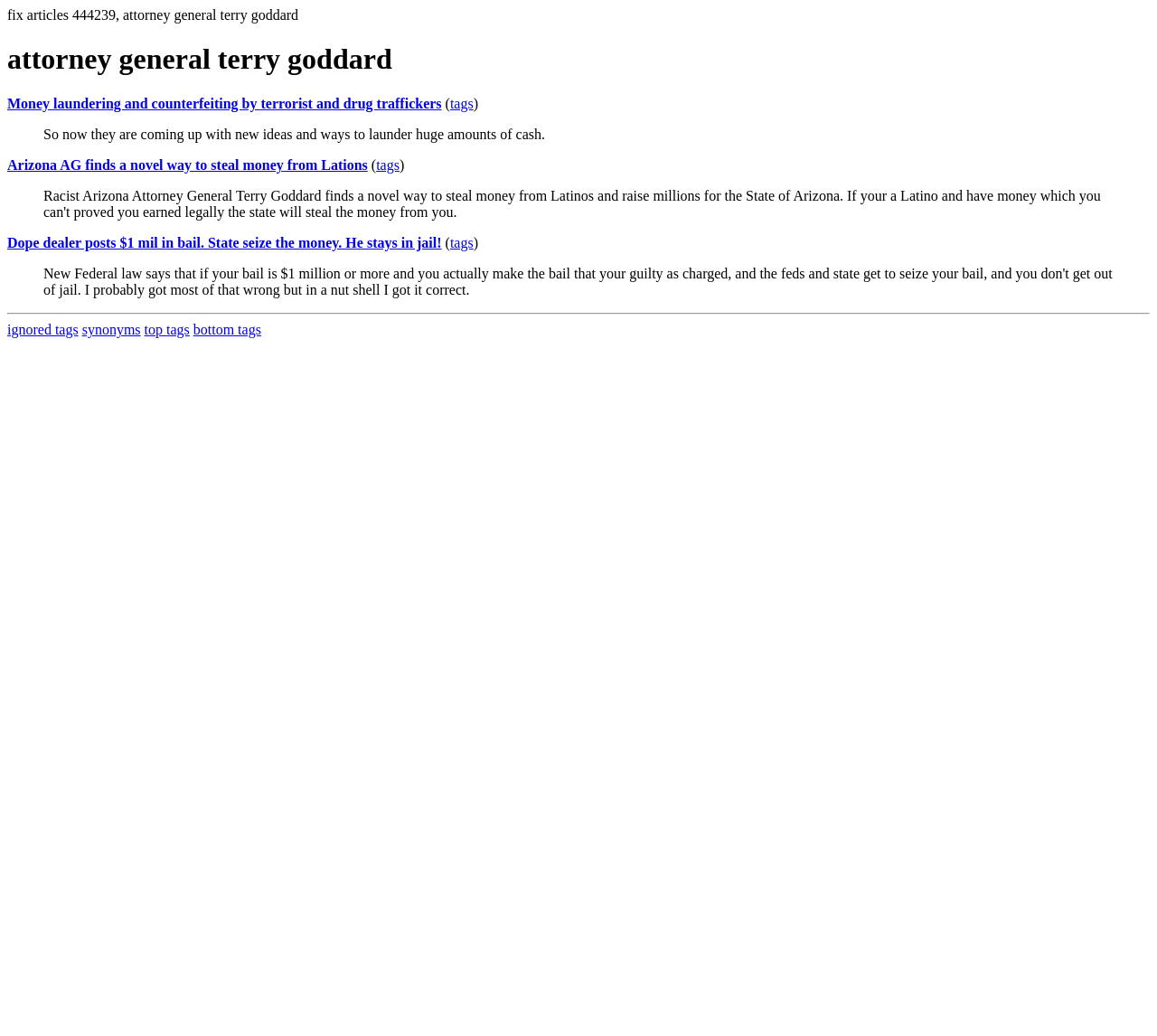Predict the bounding box of the UI element based on the description: "attorney general terry goddard". The coordinates should be four float numbers between 0 and 1, formatted as [left, top, right, bottom].

[0.006, 0.041, 0.994, 0.074]